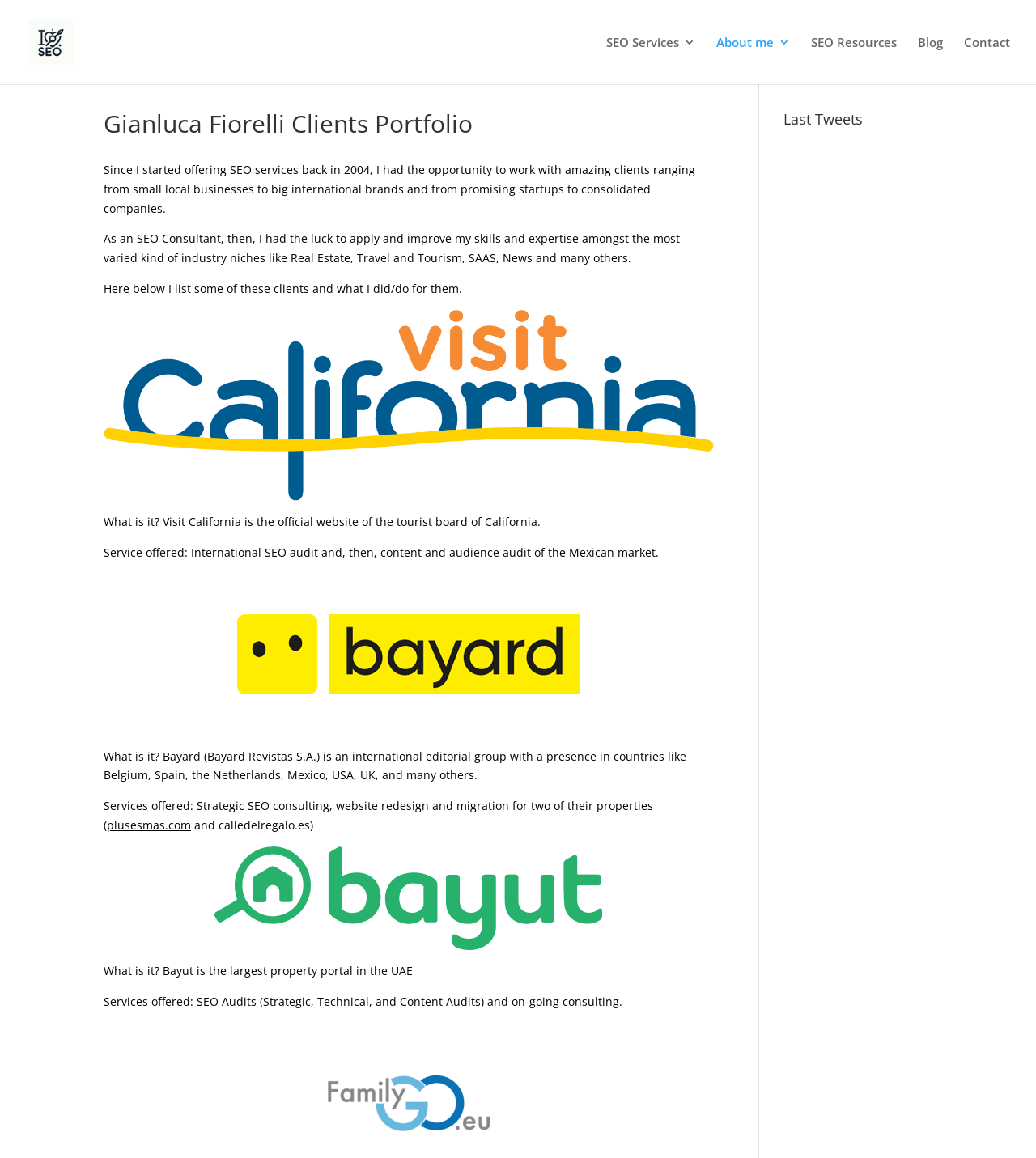Could you please study the image and provide a detailed answer to the question:
What is Gianluca Fiorelli's profession?

Based on the webpage content, Gianluca Fiorelli is an SEO Consultant who has worked with various clients across different industries.